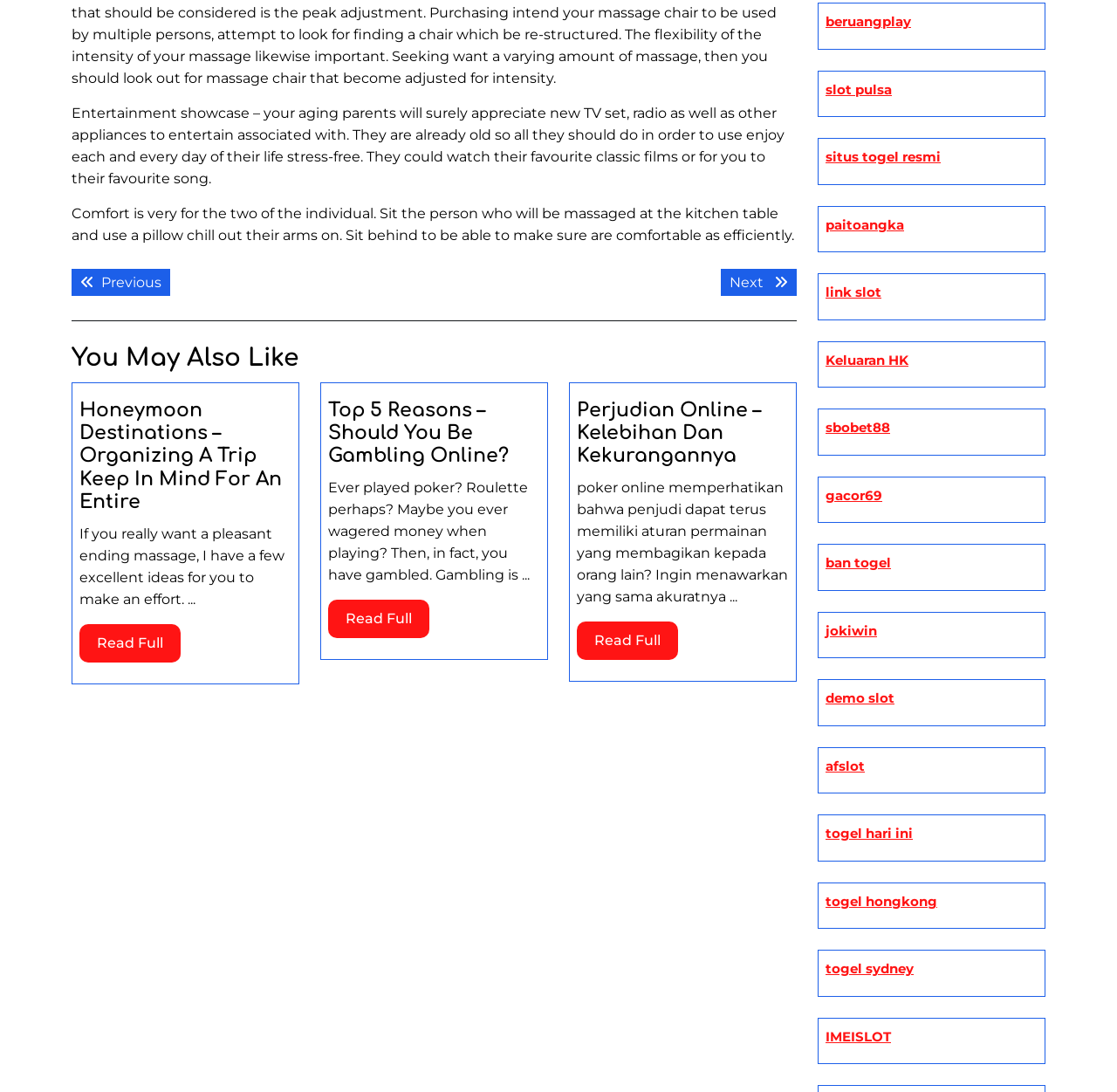Give a succinct answer to this question in a single word or phrase: 
What is the topic of the first article?

Honeymoon Destinations